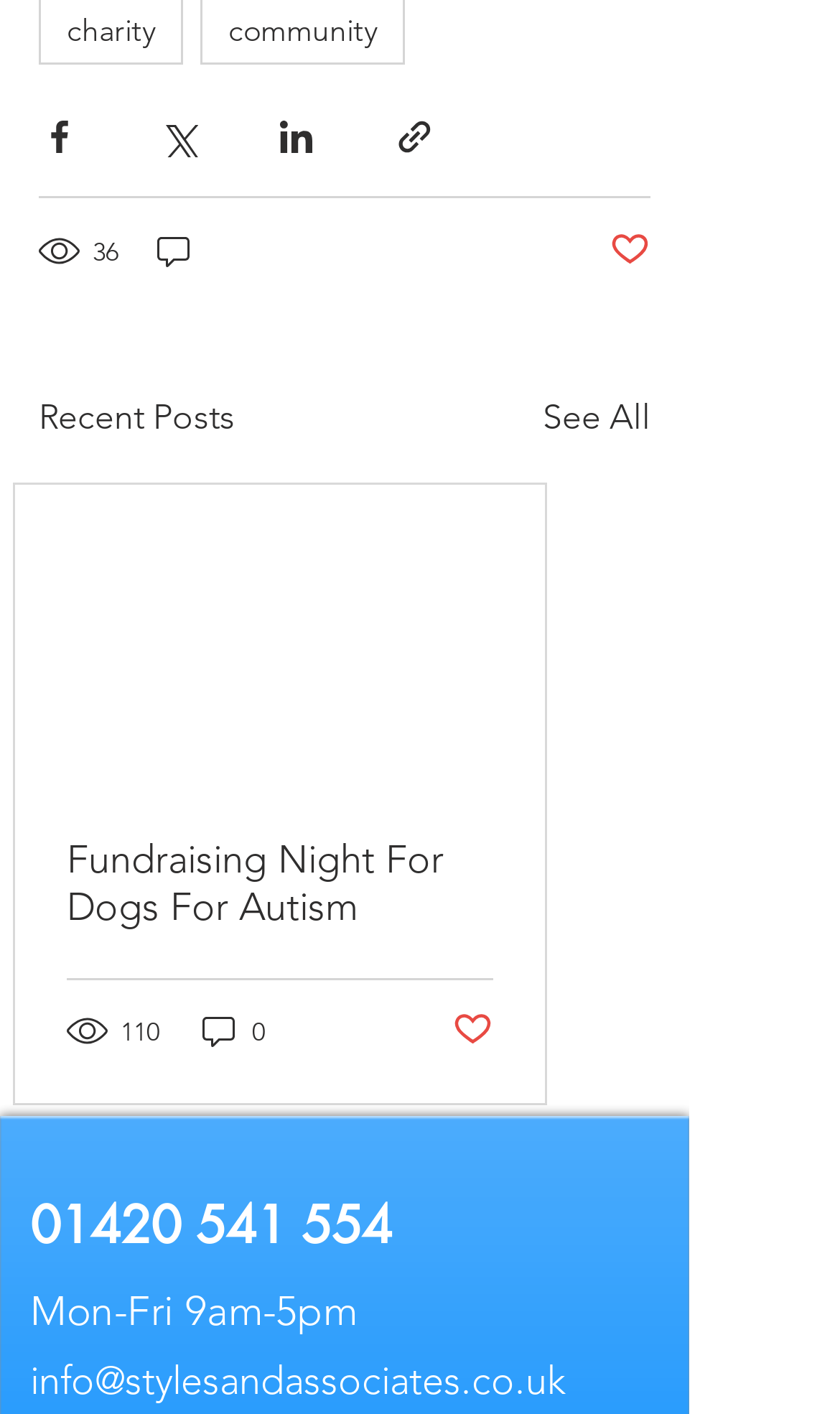Please find the bounding box coordinates of the clickable region needed to complete the following instruction: "Call the phone number". The bounding box coordinates must consist of four float numbers between 0 and 1, i.e., [left, top, right, bottom].

[0.036, 0.844, 0.818, 0.889]